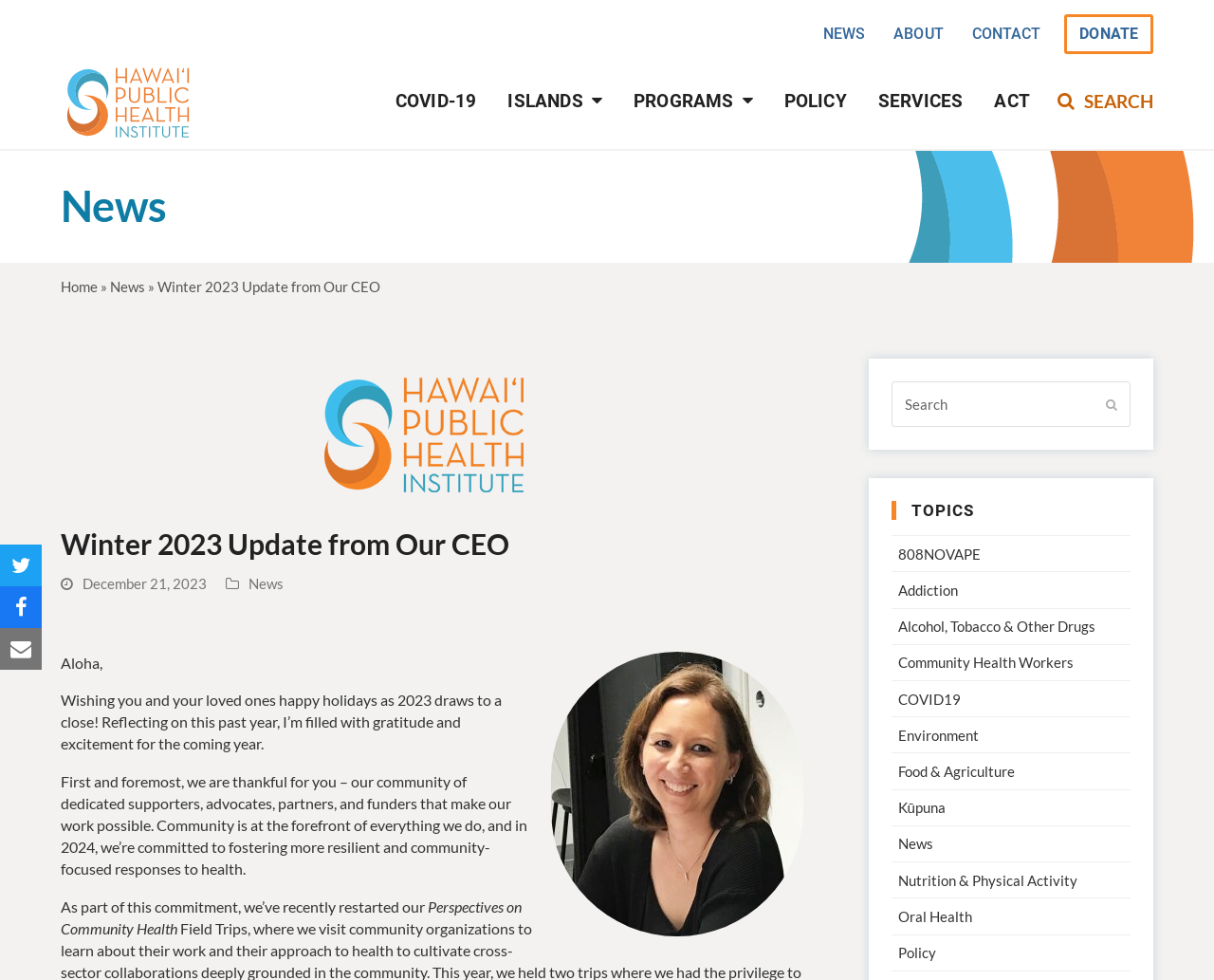Extract the main title from the webpage.

Winter 2023 Update from Our CEO